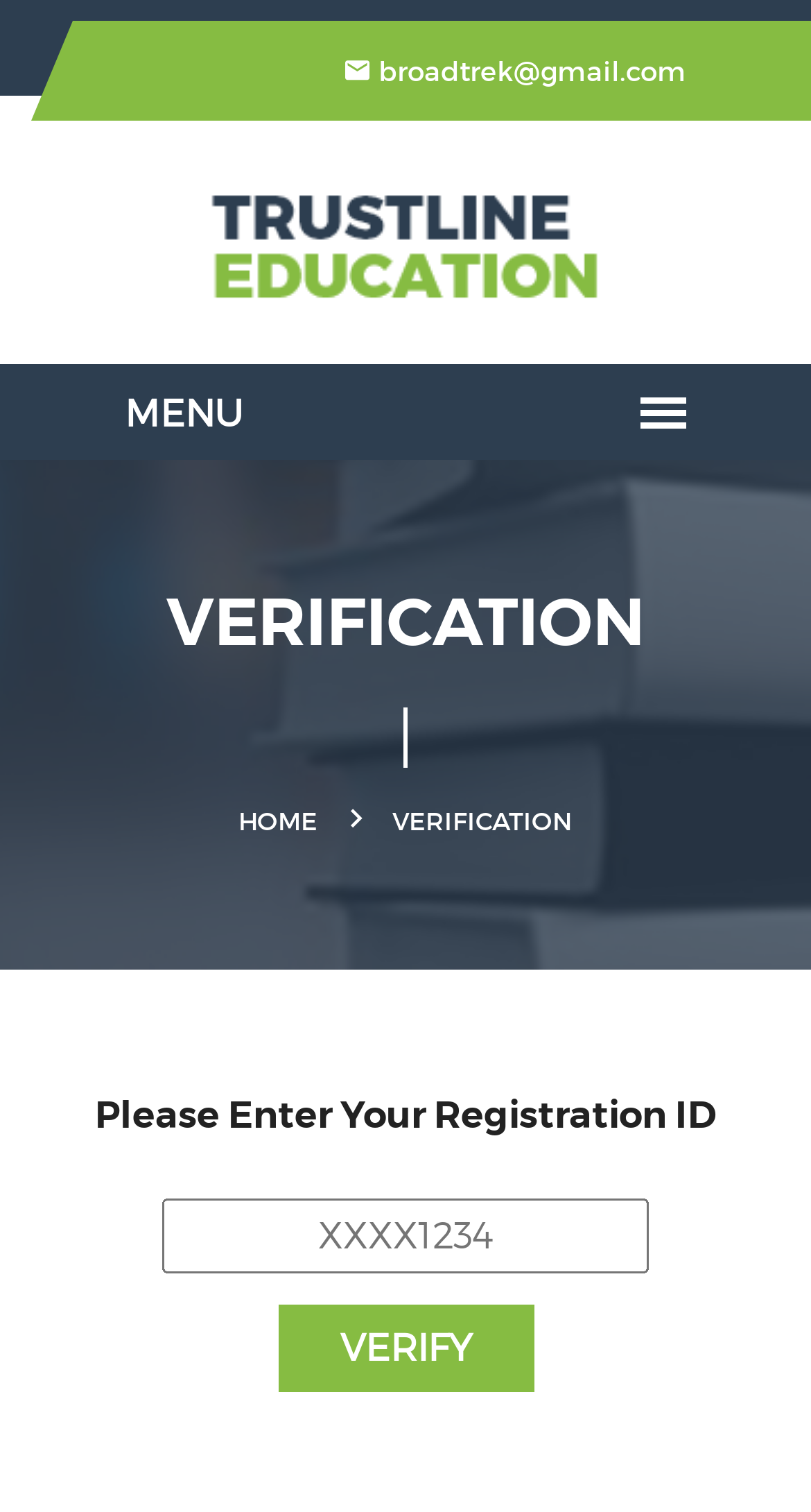What is the button below the textbox for?
Look at the screenshot and provide an in-depth answer.

The button is labeled 'Verify' and is positioned below the textbox, suggesting that it is used to verify the registration ID entered in the textbox.